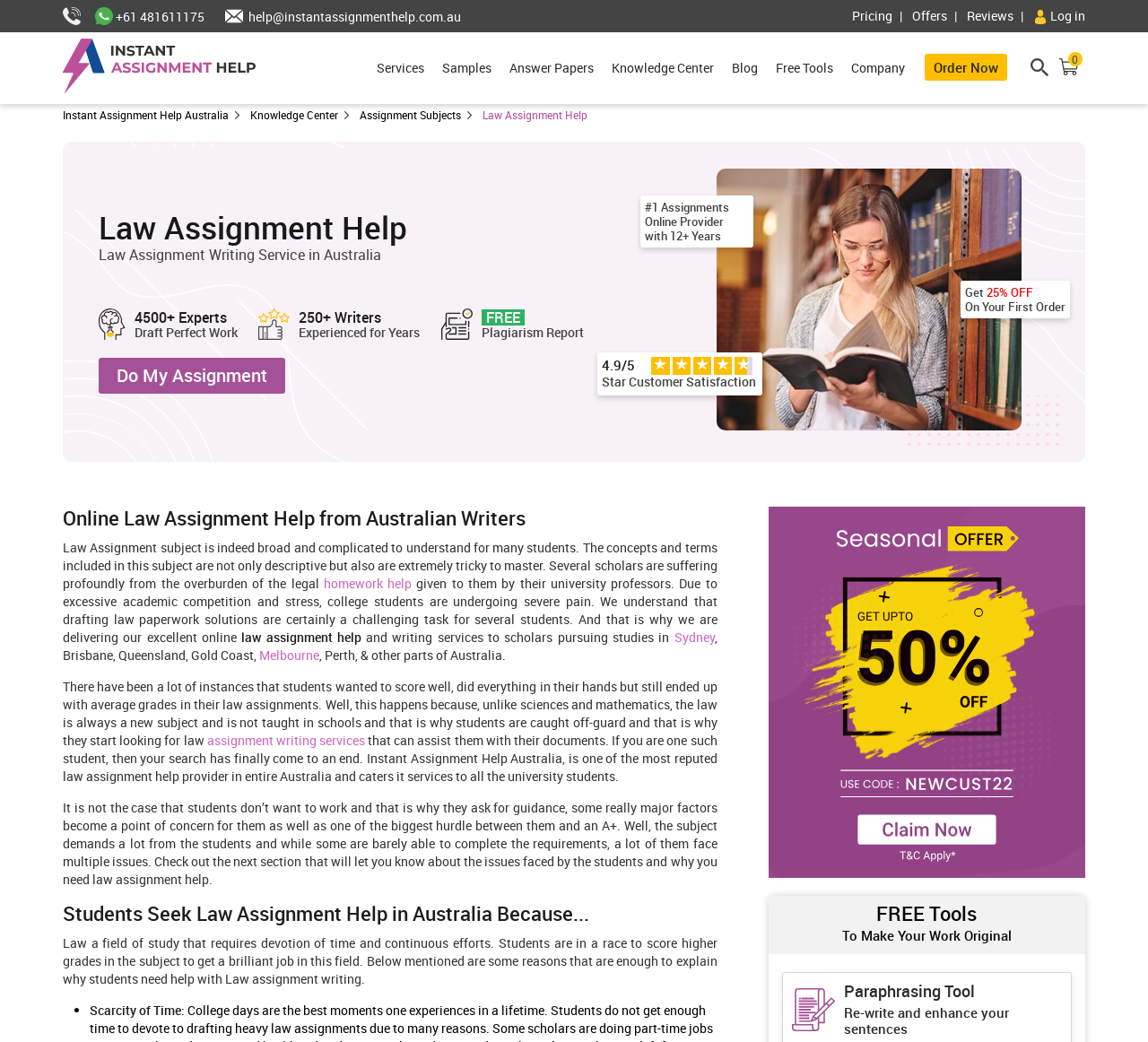Describe the webpage in detail, including text, images, and layout.

This webpage is about Instant Assignment Help Australia, a service that provides law assignment writing help to students in Australia. At the top of the page, there are several links and images, including a call button, WhatsApp button, email link, and login button. Below these, there is a navigation menu with links to Pricing, Offers, Reviews, and other sections.

The main content of the page starts with a heading "Law Assignment Help" and a brief description of the service. There are several sections that follow, each with a heading and descriptive text. The first section explains the challenges students face when writing law assignments and how Instant Assignment Help Australia can assist them.

The next section has a heading "Online Law Assignment Help from Australian Writers" and provides more information about the service, including the benefits of seeking help from experienced writers. There are also links to related topics, such as homework help and law assignment writing services.

Further down the page, there is a section with a heading "Students Seek Law Assignment Help in Australia Because..." which lists the reasons why students need help with law assignments, including scarcity of time, lack of understanding of the subject, and difficulty in researching and writing.

Throughout the page, there are several images, including a banner image at the top and smaller images scattered throughout the content. There are also several calls-to-action, such as "Do My Assignment" and "Order Now", encouraging visitors to take action.